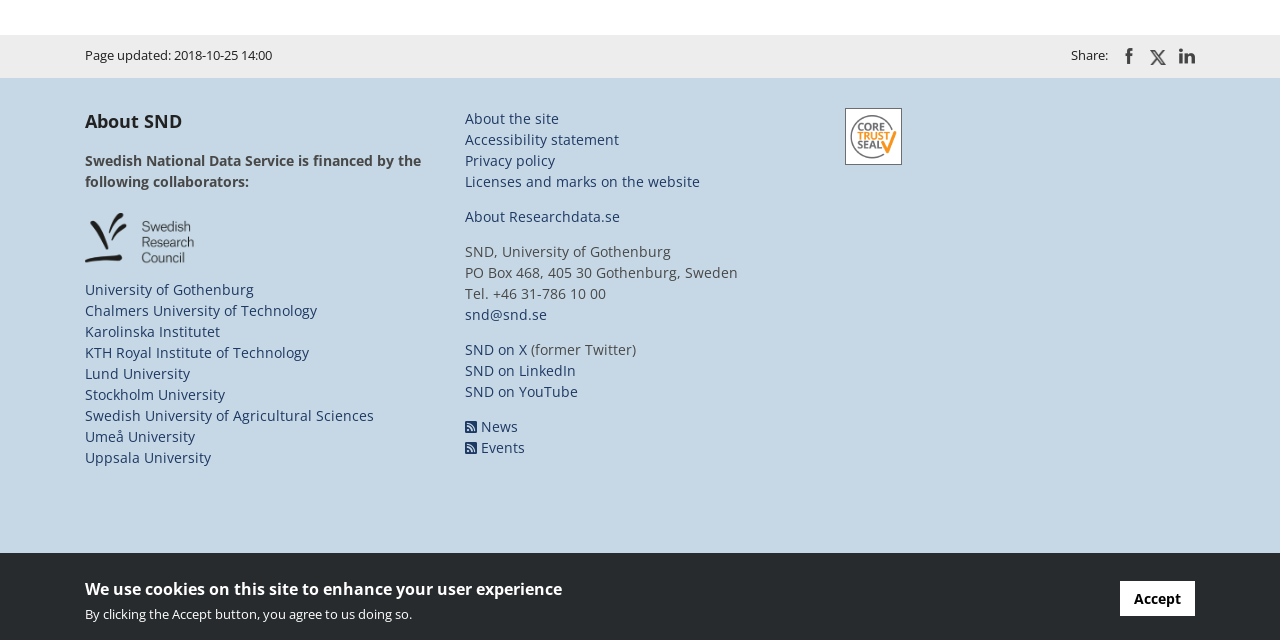Based on the provided description, "Uppsala University", find the bounding box of the corresponding UI element in the screenshot.

[0.066, 0.7, 0.165, 0.73]